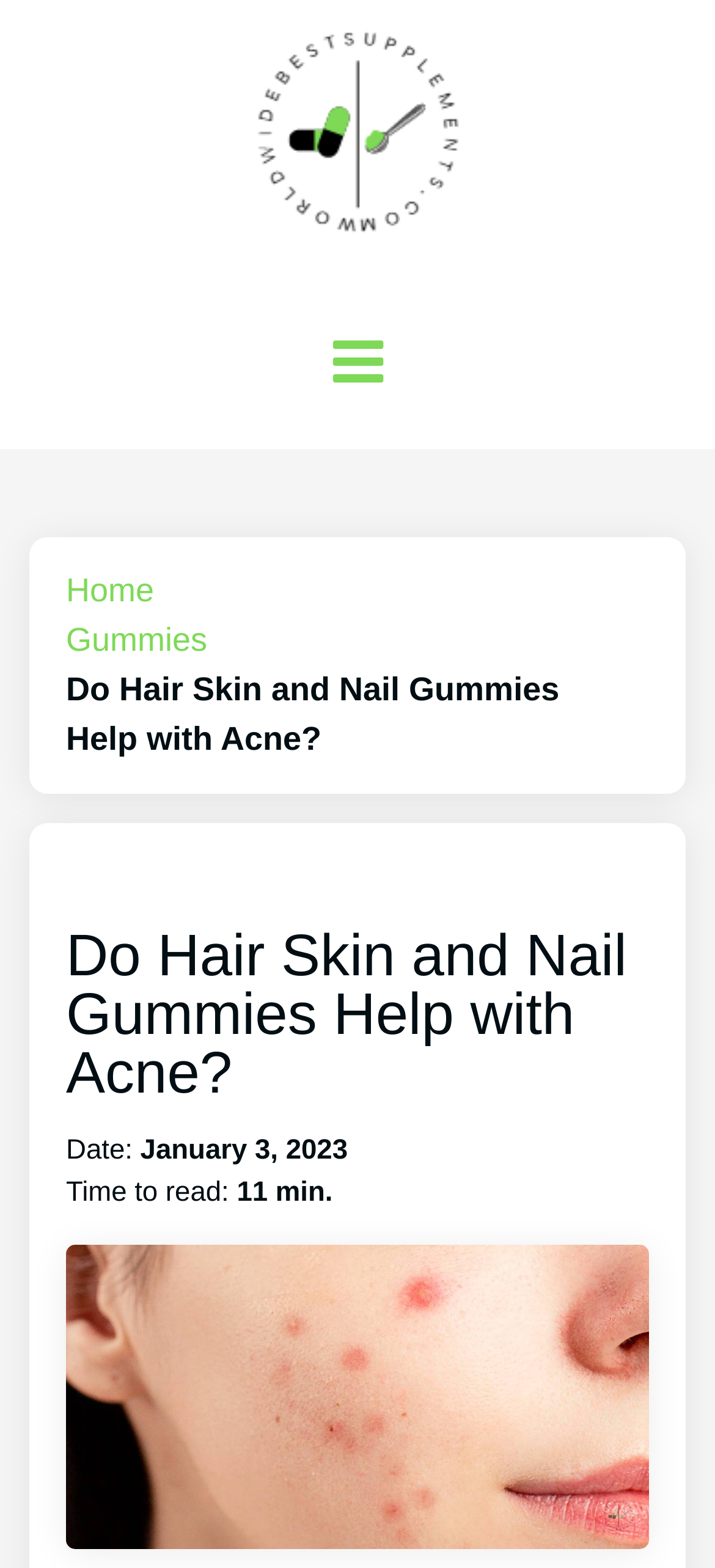Can you find and provide the main heading text of this webpage?

Do Hair Skin and Nail Gummies Help with Acne?